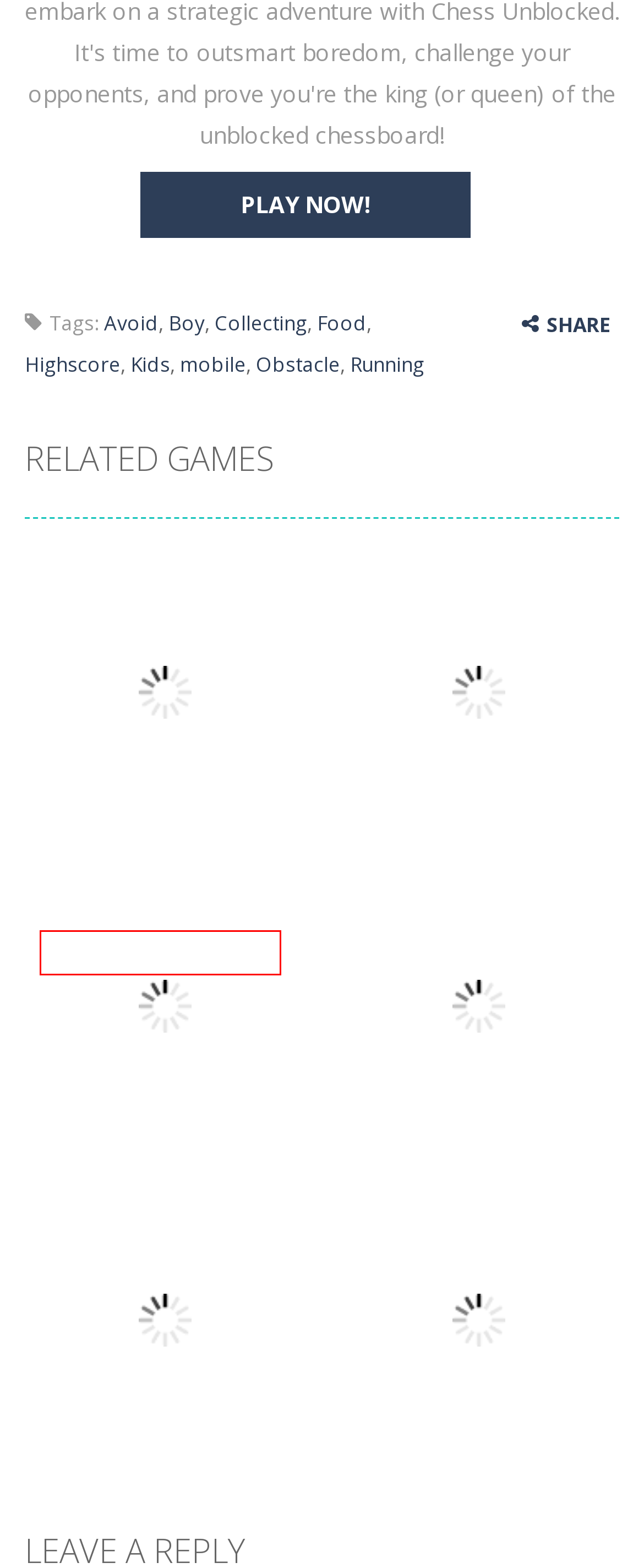Given a webpage screenshot with a UI element marked by a red bounding box, choose the description that best corresponds to the new webpage that will appear after clicking the element. The candidates are:
A. Kids Archives - Unblocked Games Premium
B. Obstacle Archives - Unblocked Games Premium
C. 2-Player Games: Play the Best Two Player Game with Your Friends - Unblocked Games Premium
D. Food Archives - Unblocked Games Premium
E. Boy Archives - Unblocked Games Premium
F. Highscore Archives - Unblocked Games Premium
G. Collecting Archives - Unblocked Games Premium
H. Avoid Archives - Unblocked Games Premium

C